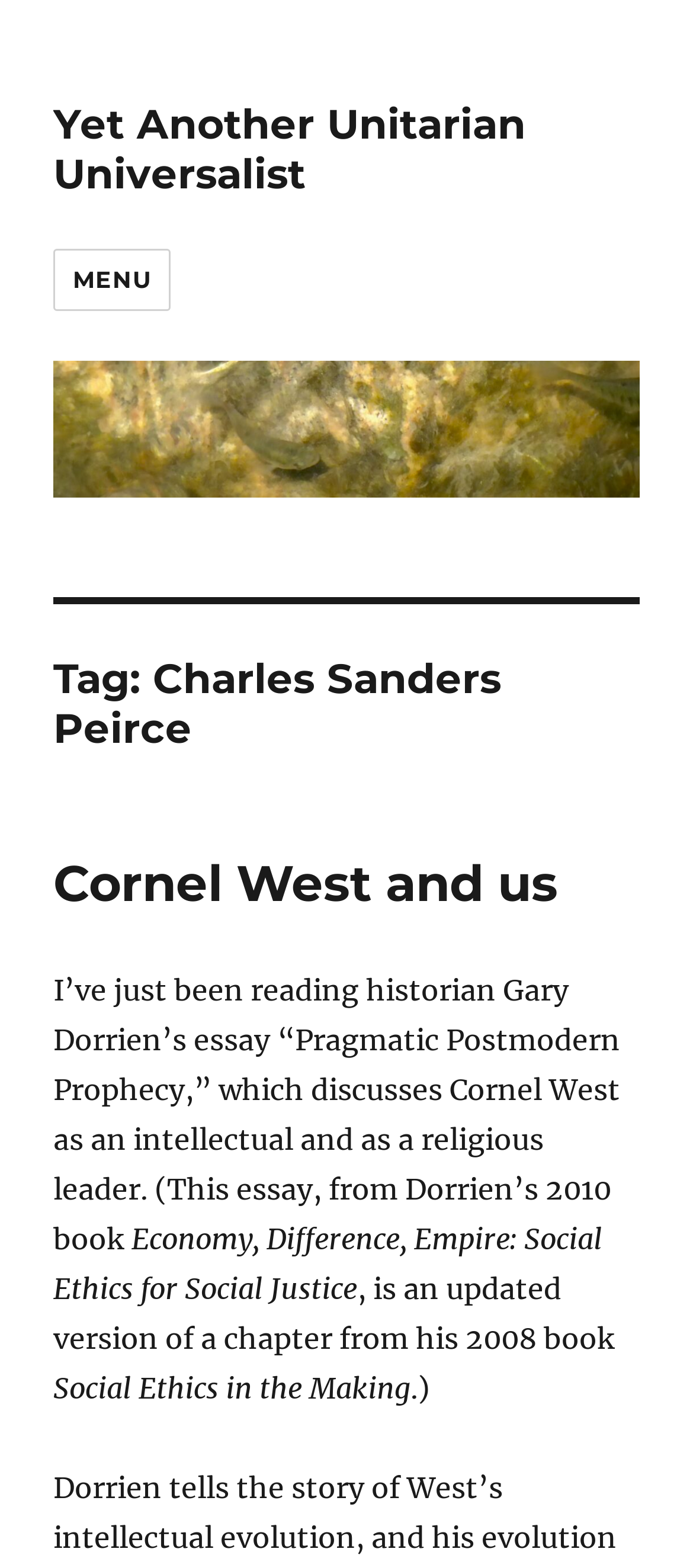What is the name of the historian who wrote the essay?
Refer to the screenshot and respond with a concise word or phrase.

Gary Dorrien